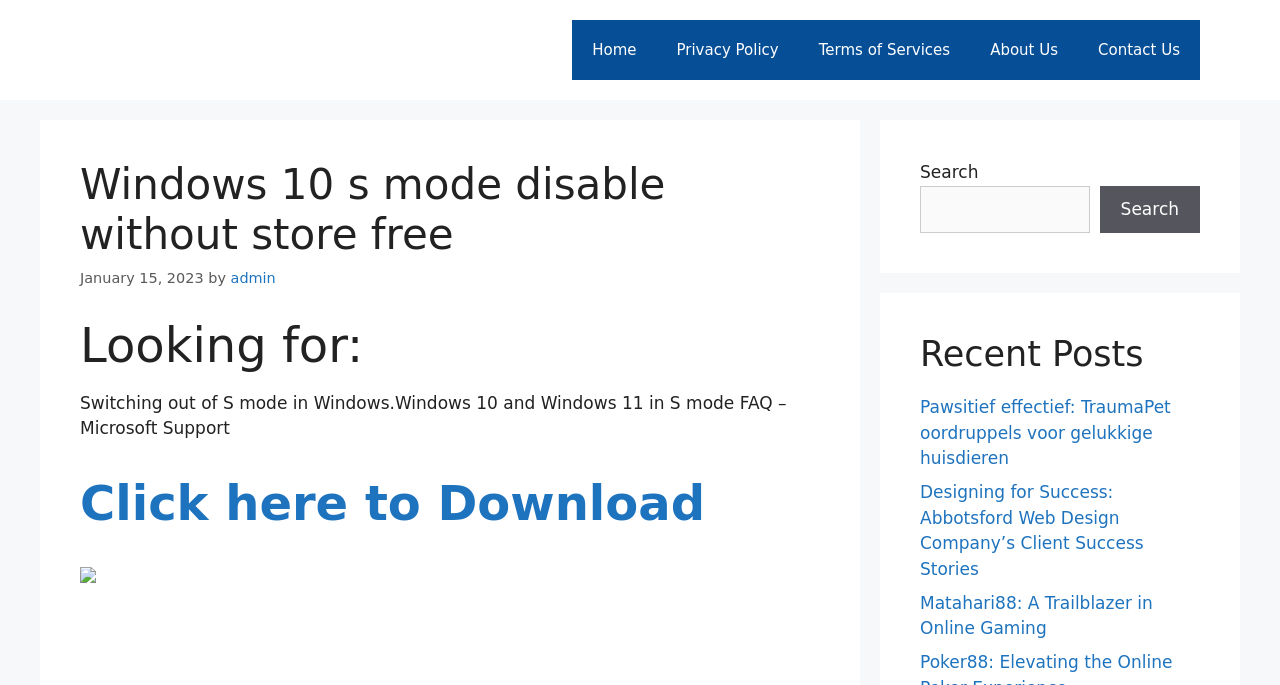Identify the bounding box for the described UI element. Provide the coordinates in (top-left x, top-left y, bottom-right x, bottom-right y) format with values ranging from 0 to 1: Privacy Policy

[0.513, 0.029, 0.624, 0.117]